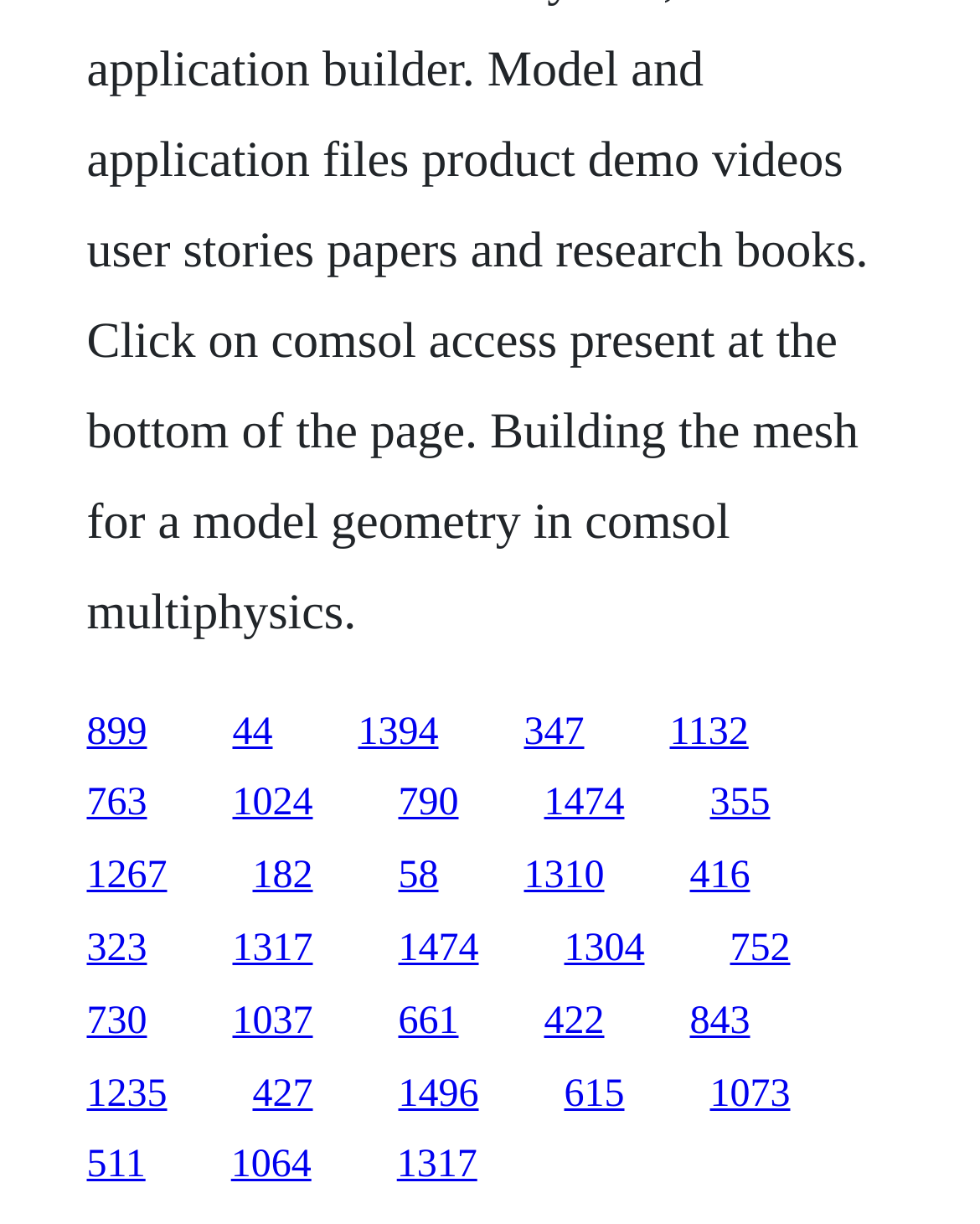Could you please study the image and provide a detailed answer to the question:
Are there any links with the same text?

I compared the OCR text of the links and found that links with IDs 62 and 92 have the same text, which is '1317'.